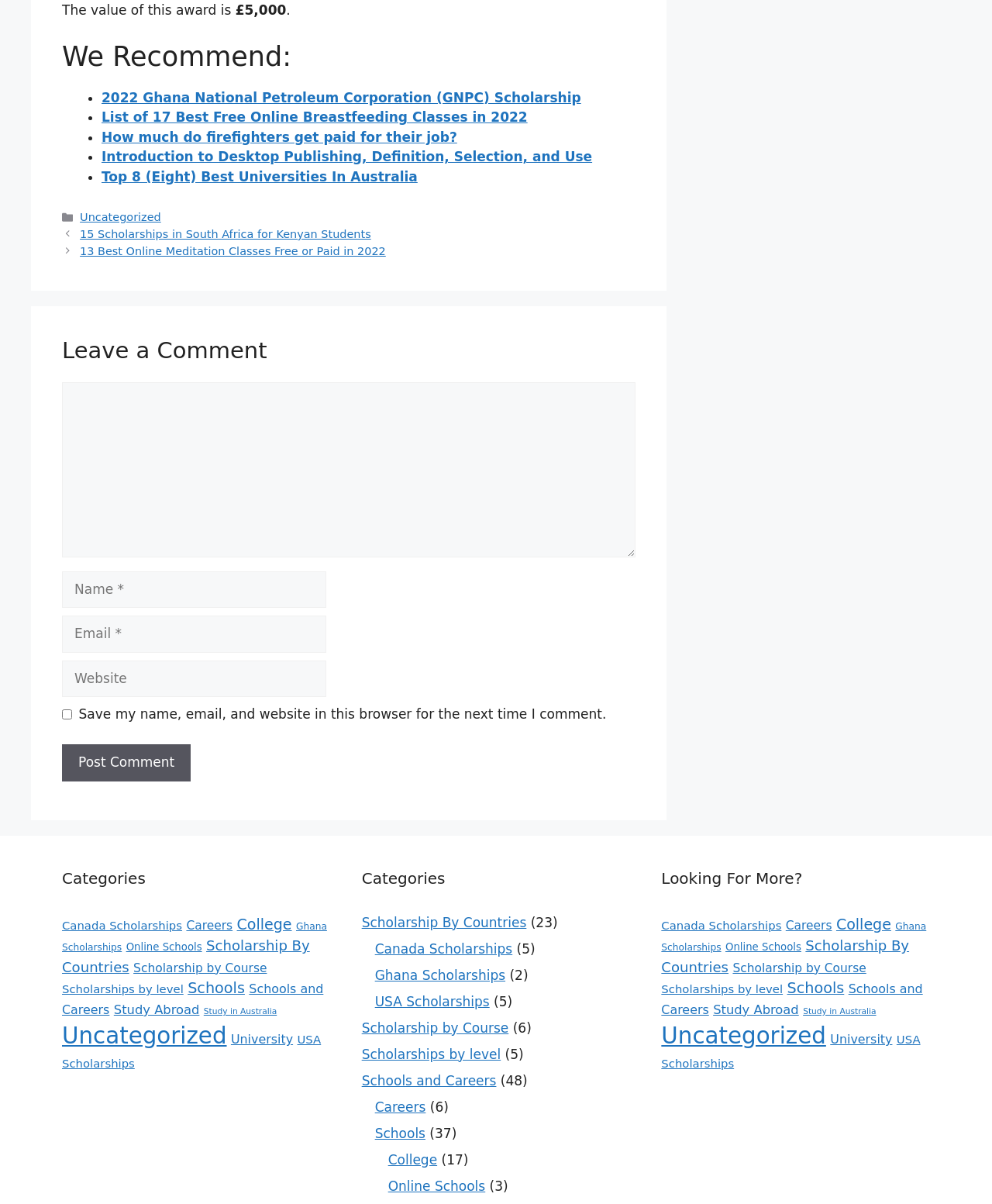Please locate the bounding box coordinates for the element that should be clicked to achieve the following instruction: "Book a room". Ensure the coordinates are given as four float numbers between 0 and 1, i.e., [left, top, right, bottom].

None